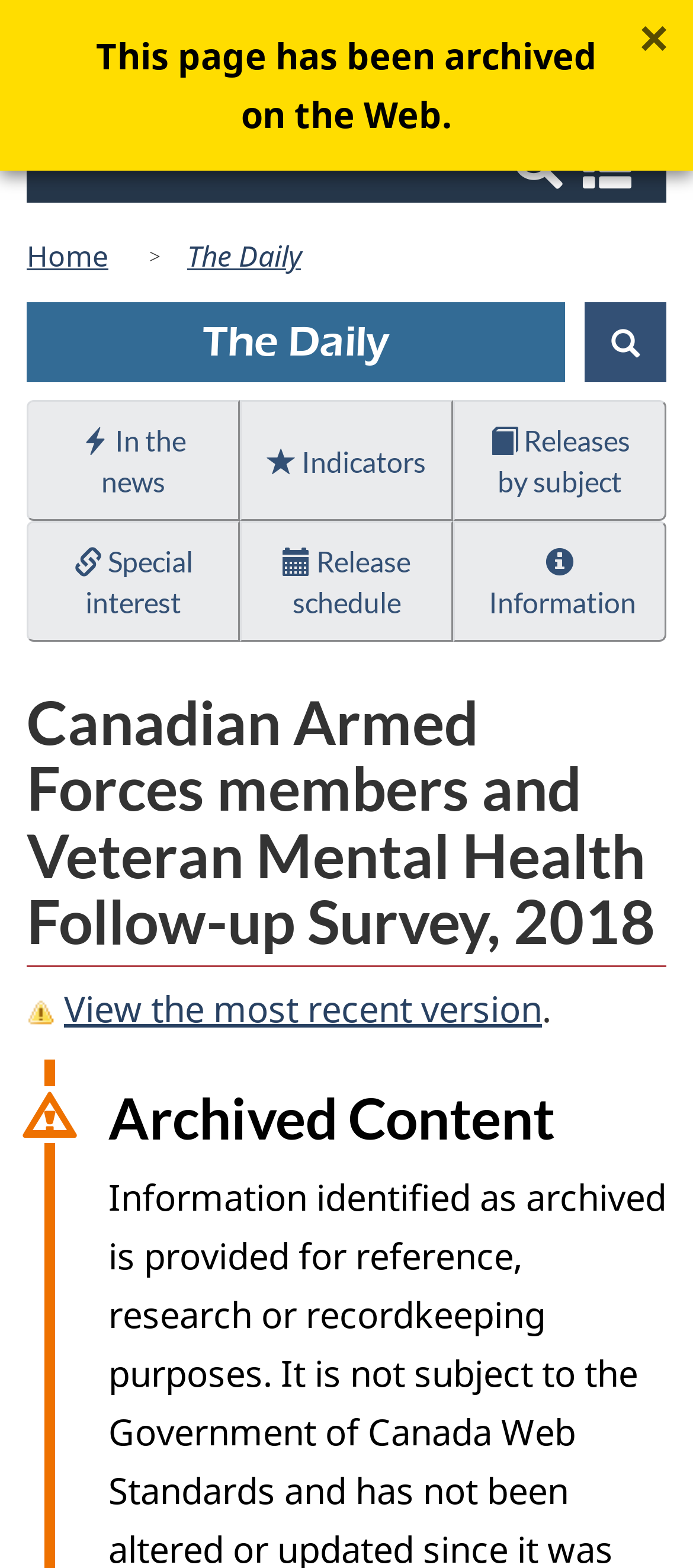Using the elements shown in the image, answer the question comprehensively: What is the alternative version of the webpage that can be accessed?

The link 'Switch to basic HTML version' suggests that there is an alternative version of the webpage that can be accessed, which is a basic HTML version.